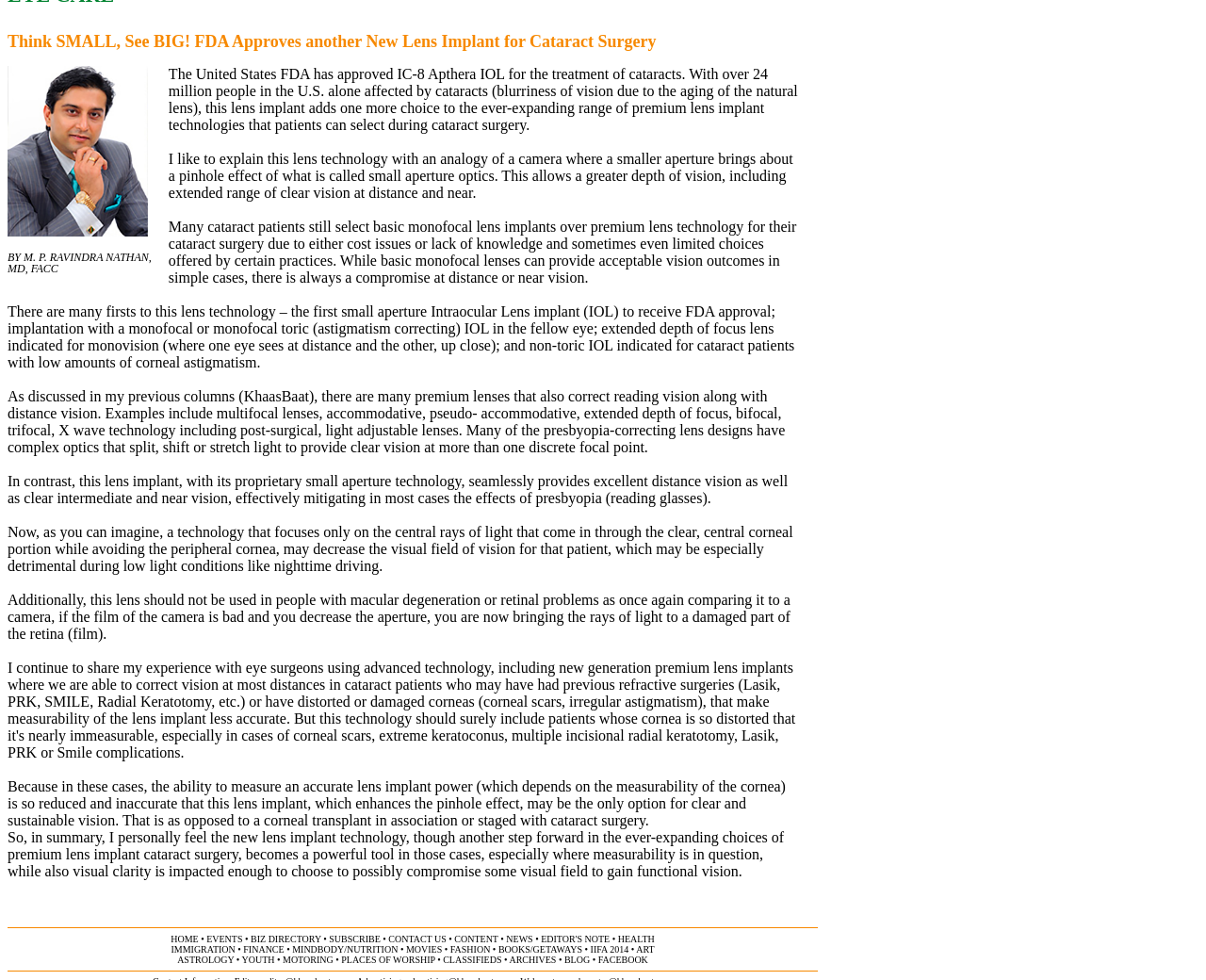What is the name of the lens implant approved by FDA?
From the screenshot, supply a one-word or short-phrase answer.

IC-8 Apthera IOL